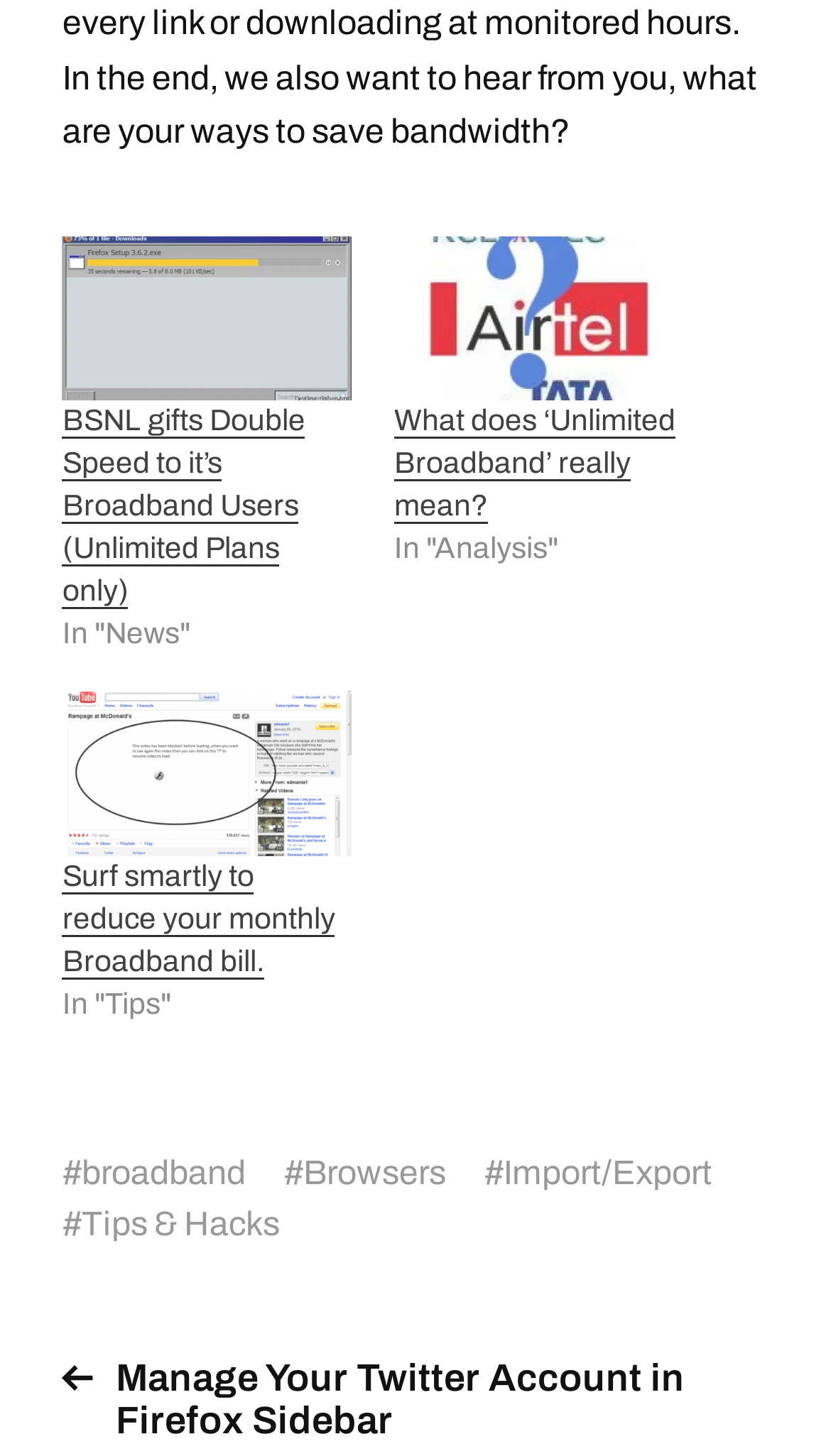Answer the question below in one word or phrase:
How many links are there in the 'News' section?

2